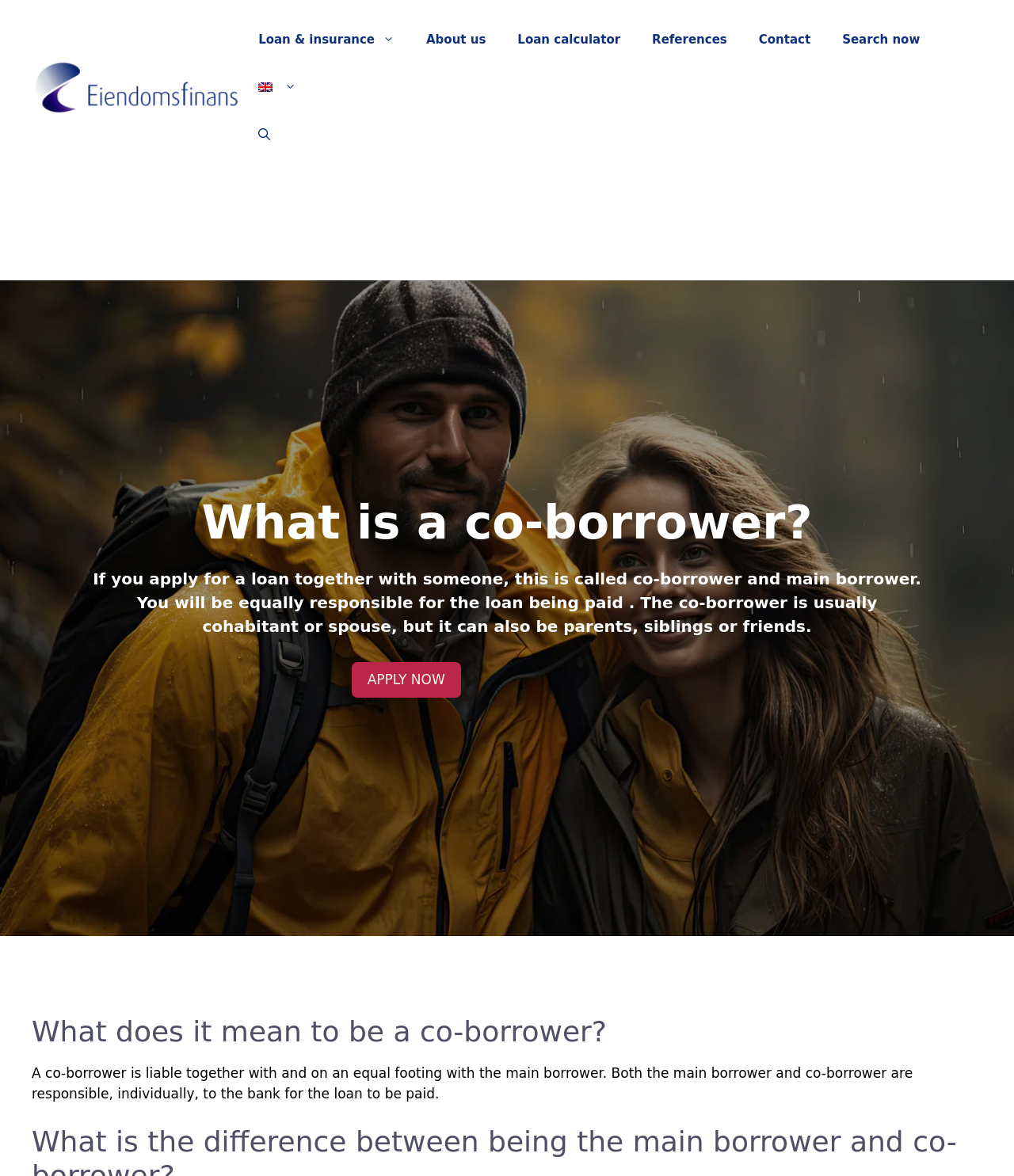Please identify the bounding box coordinates of the element I should click to complete this instruction: 'Search now'. The coordinates should be given as four float numbers between 0 and 1, like this: [left, top, right, bottom].

[0.831, 0.028, 0.907, 0.04]